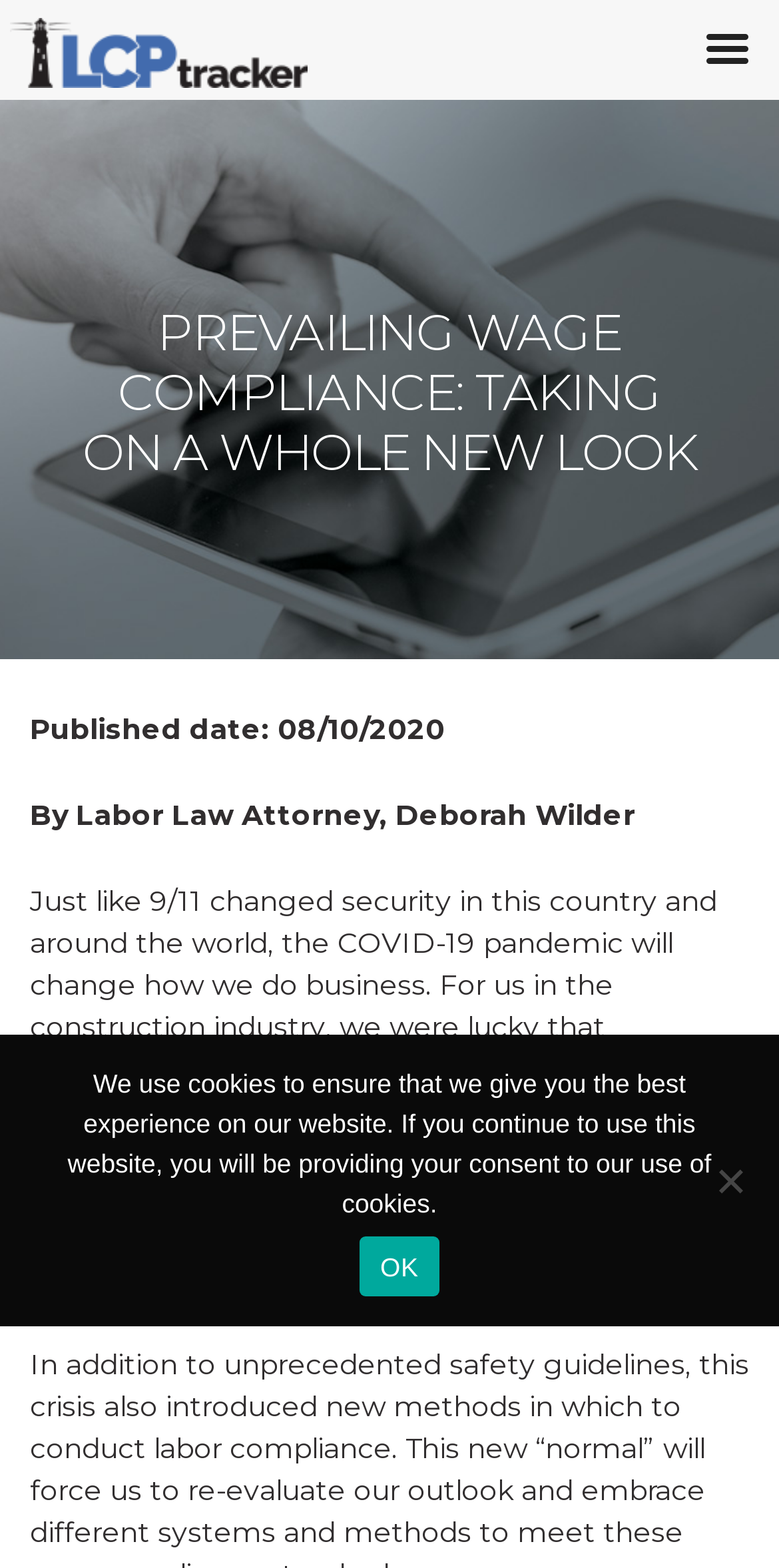Locate the primary heading on the webpage and return its text.

PREVAILING WAGE COMPLIANCE: TAKING ON A WHOLE NEW LOOK